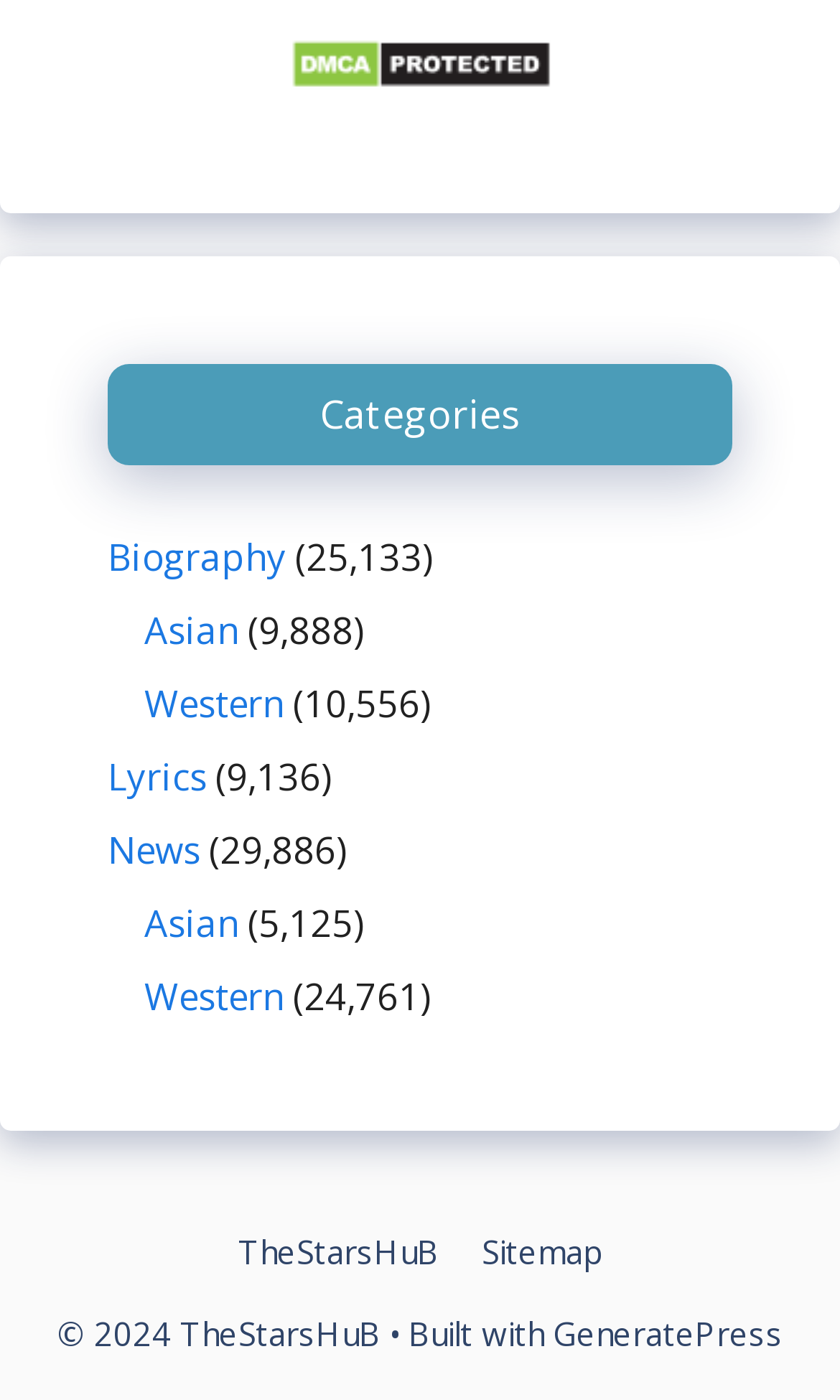What is the theme of the website?
We need a detailed and exhaustive answer to the question. Please elaborate.

Based on the categories listed, such as 'Biography', 'Lyrics', and 'News', I inferred that the website is related to celebrities, possibly a hub for celebrity information.